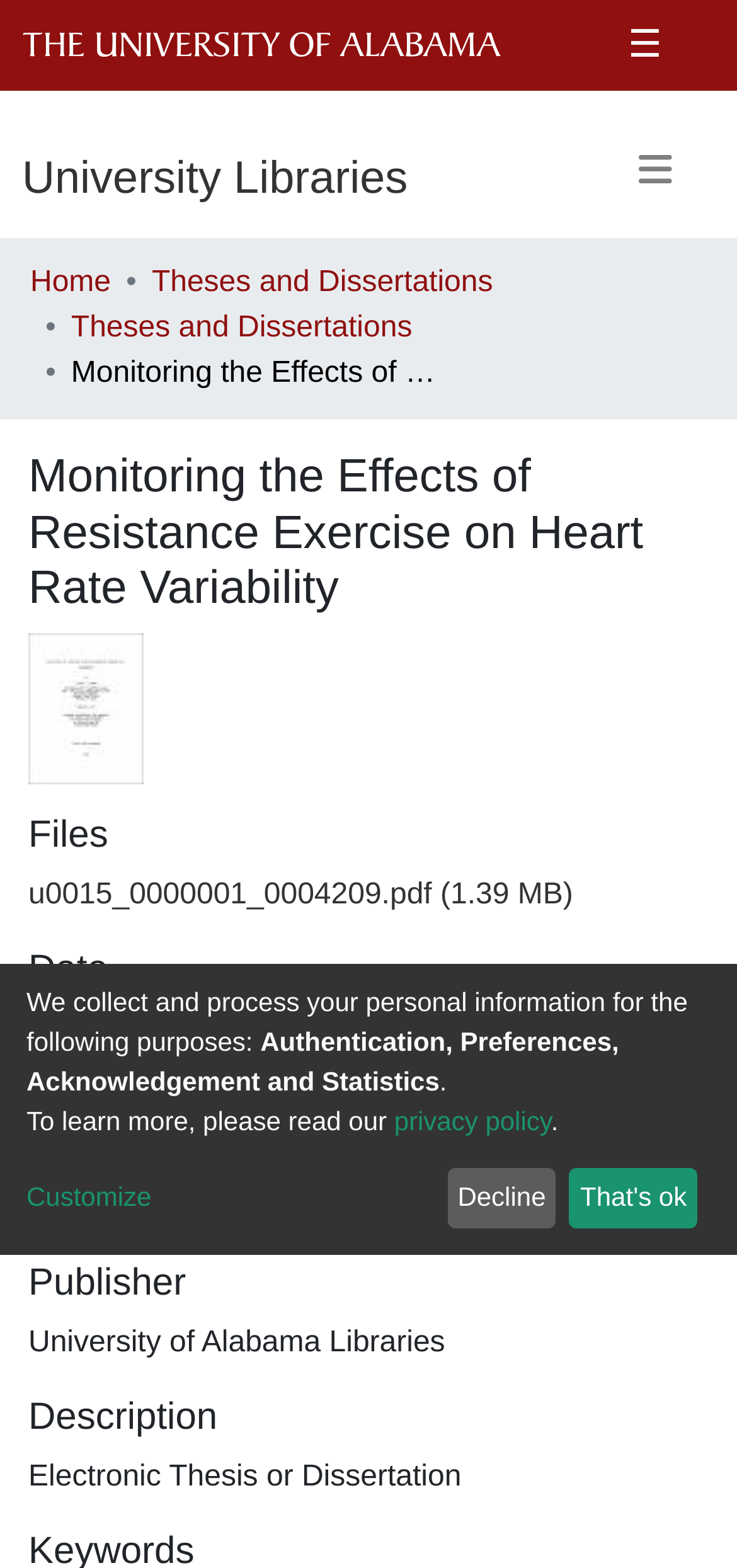Provide a short answer using a single word or phrase for the following question: 
What is the file format of the downloadable file?

PDF